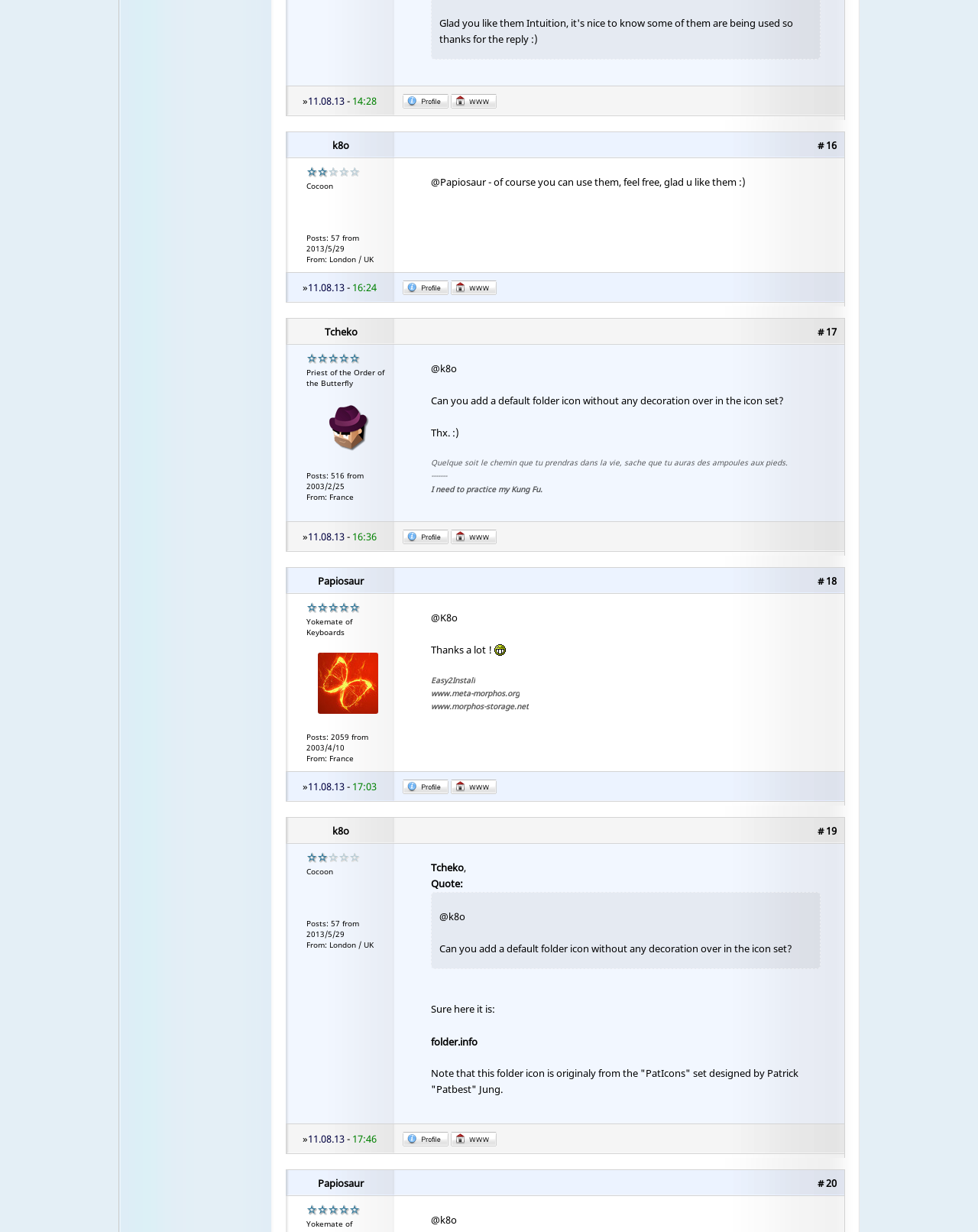What is the time of the post with the text '@Papiosaur - of course you can use them, feel free, glad u like them :)'?
Look at the image and respond with a single word or a short phrase.

14:28